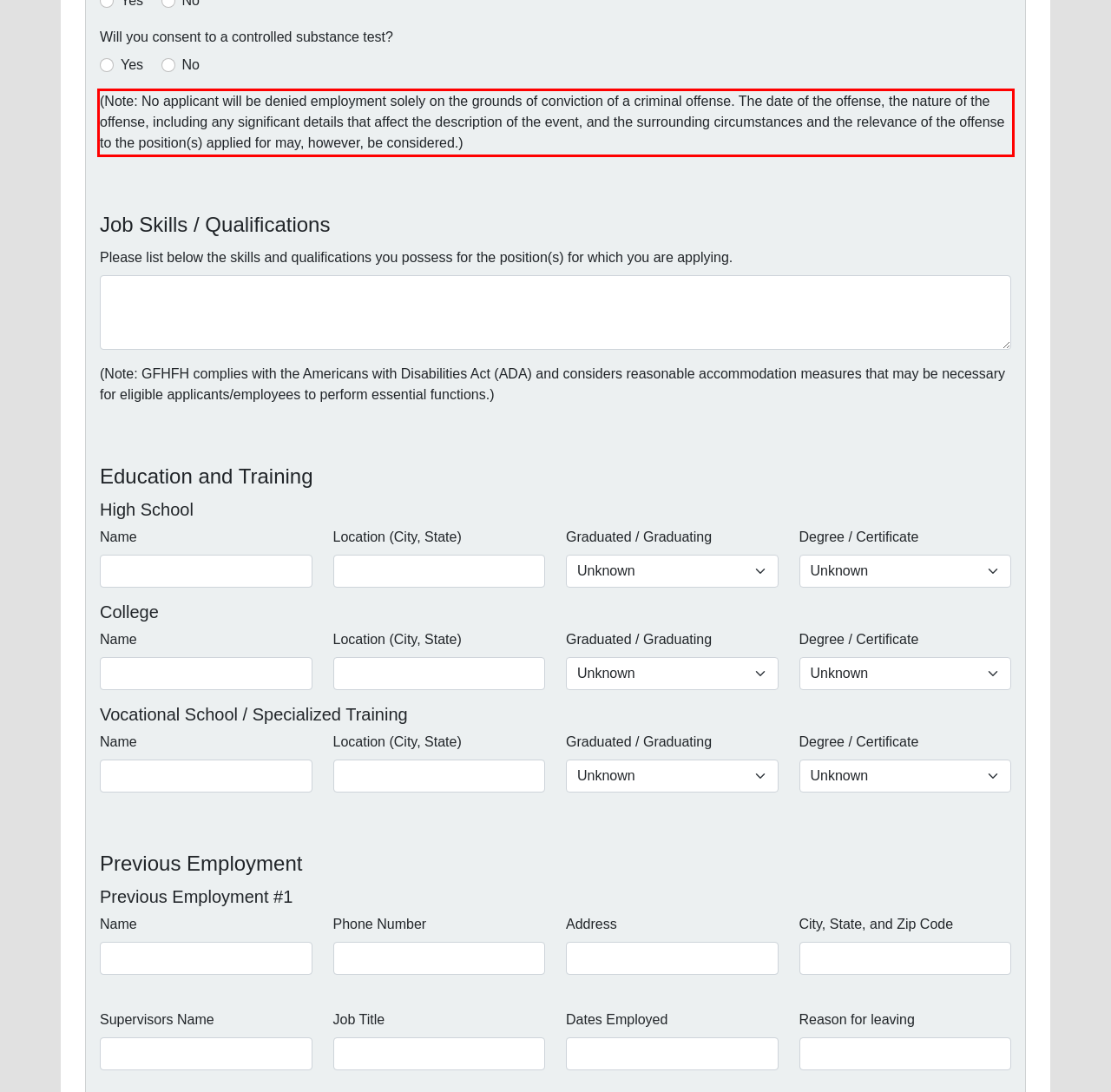Please analyze the provided webpage screenshot and perform OCR to extract the text content from the red rectangle bounding box.

(Note: No applicant will be denied employment solely on the grounds of conviction of a criminal offense. The date of the offense, the nature of the offense, including any significant details that affect the description of the event, and the surrounding circumstances and the relevance of the offense to the position(s) applied for may, however, be considered.)